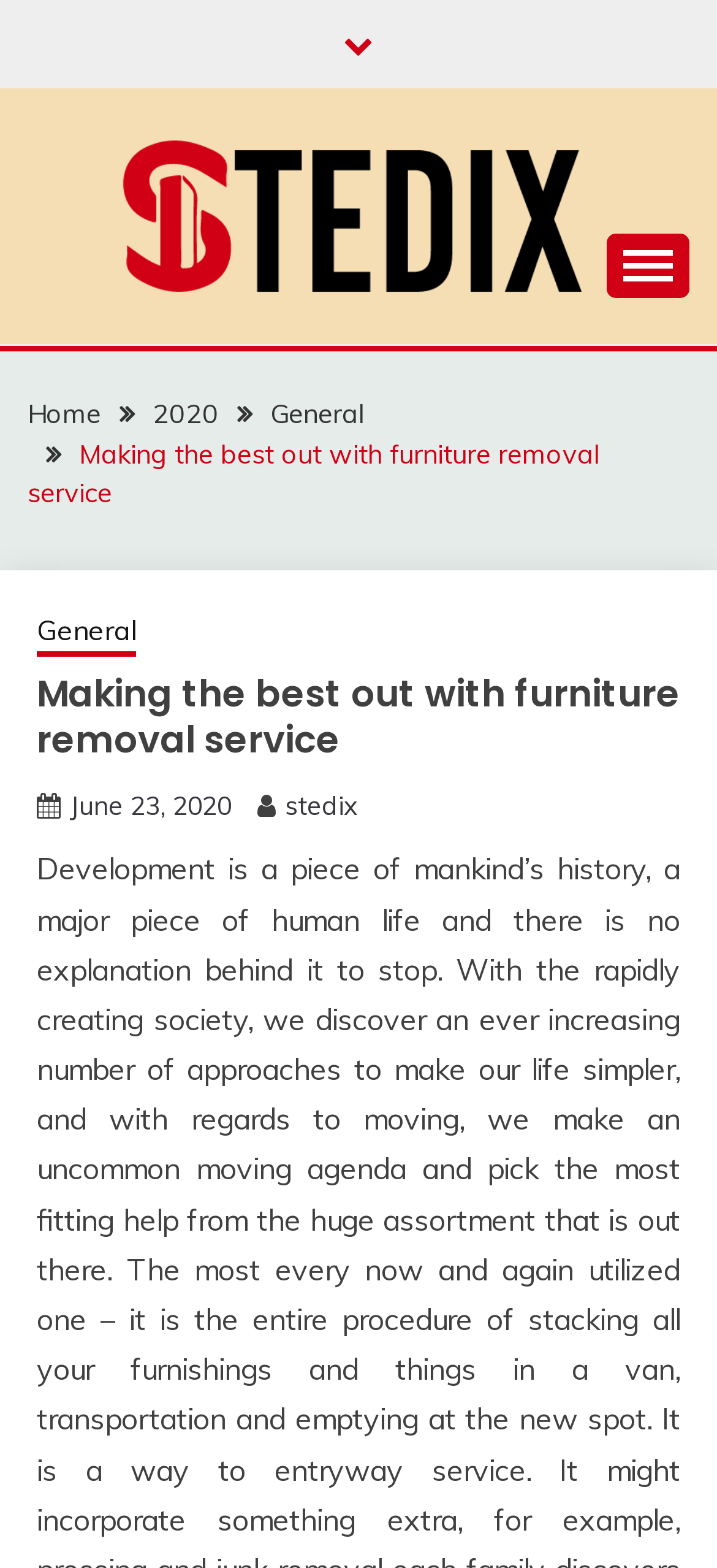Locate the bounding box coordinates of the element to click to perform the following action: 'Expand the primary menu'. The coordinates should be given as four float values between 0 and 1, in the form of [left, top, right, bottom].

[0.846, 0.149, 0.962, 0.19]